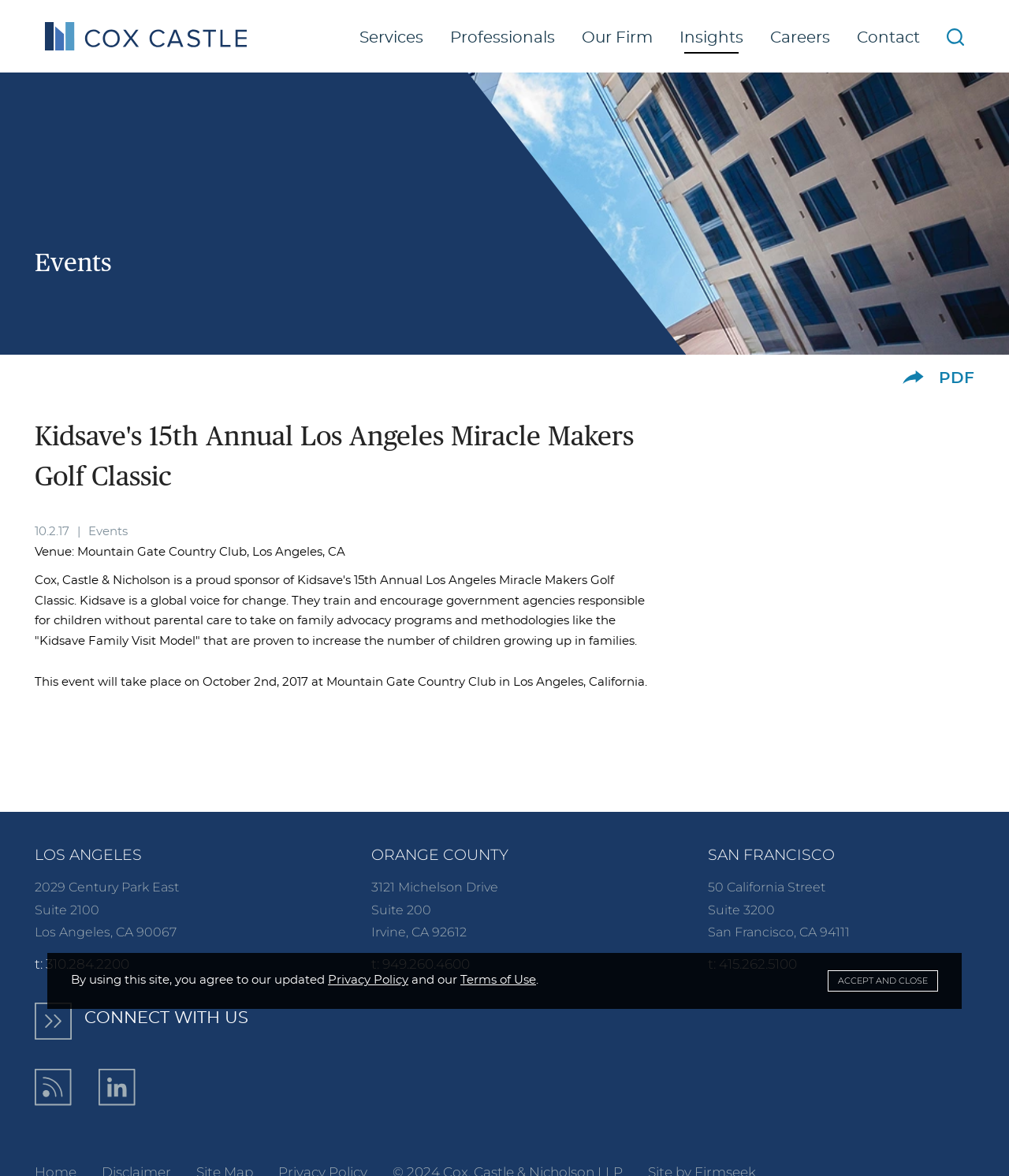Extract the bounding box coordinates for the HTML element that matches this description: "LinkedIn". The coordinates should be four float numbers between 0 and 1, i.e., [left, top, right, bottom].

[0.098, 0.909, 0.134, 0.94]